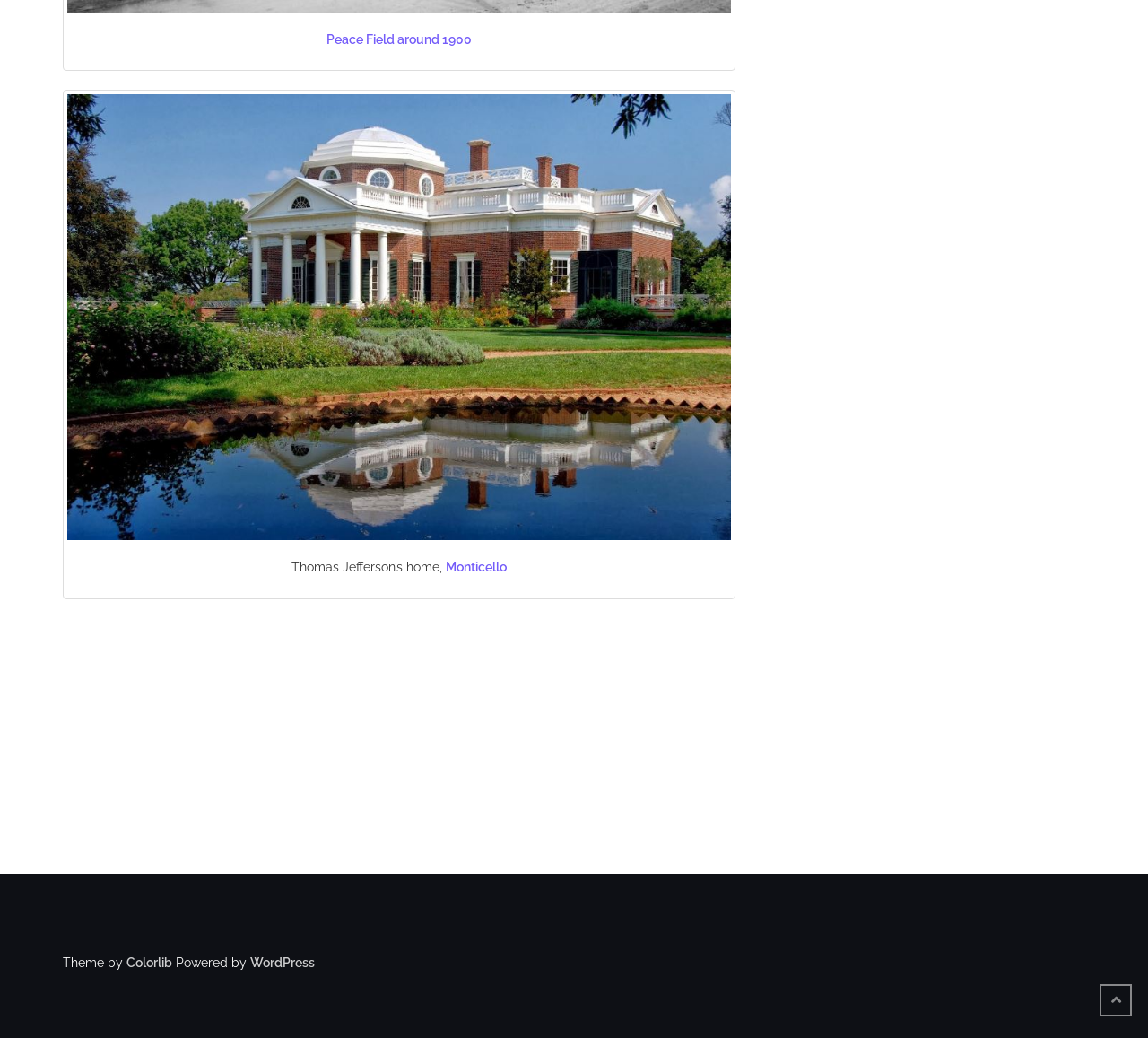Respond to the following question with a brief word or phrase:
What is the icon at the bottom-right corner of the webpage?

